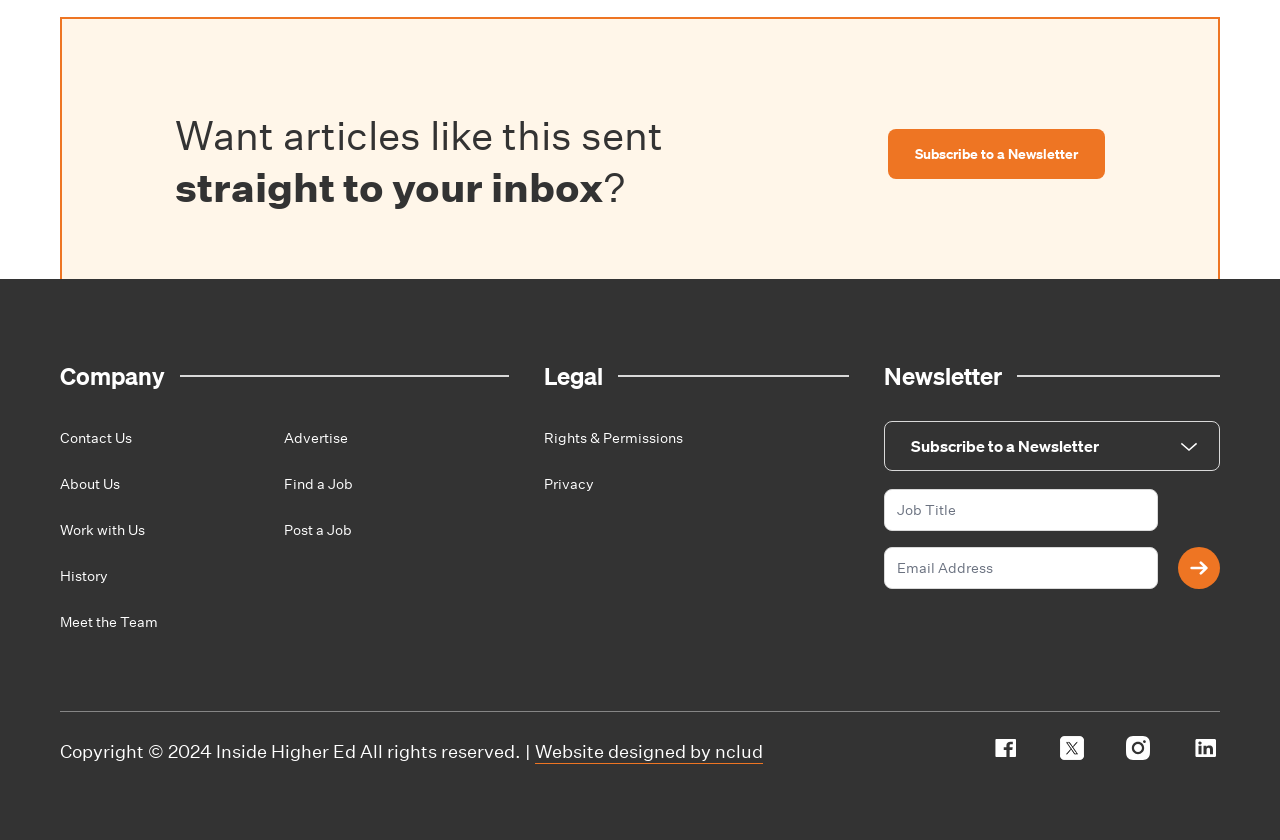Could you determine the bounding box coordinates of the clickable element to complete the instruction: "Subscribe to a Newsletter"? Provide the coordinates as four float numbers between 0 and 1, i.e., [left, top, right, bottom].

[0.694, 0.154, 0.863, 0.213]